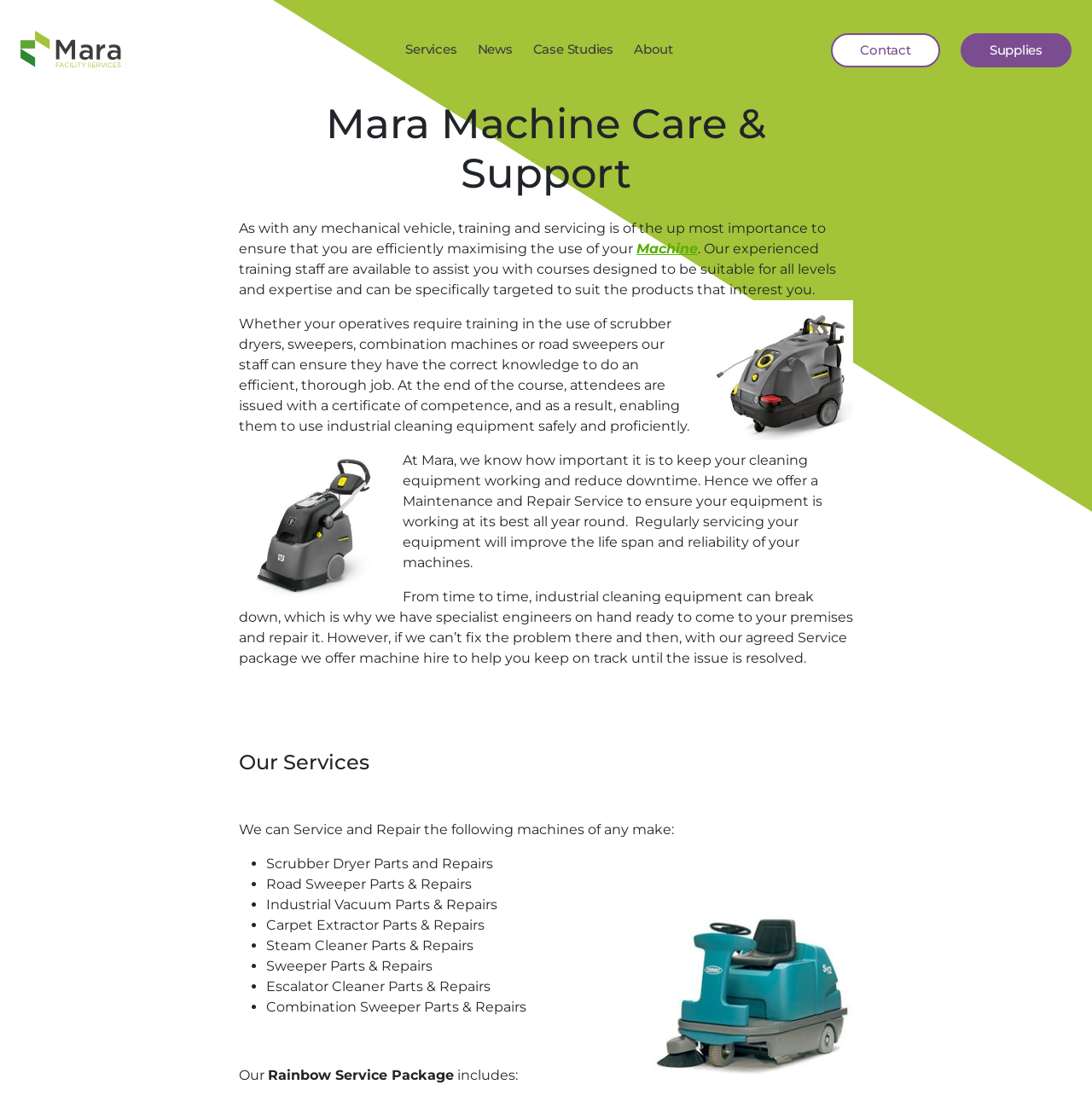Could you find the bounding box coordinates of the clickable area to complete this instruction: "Click the 'Supplies' link"?

[0.88, 0.03, 0.981, 0.061]